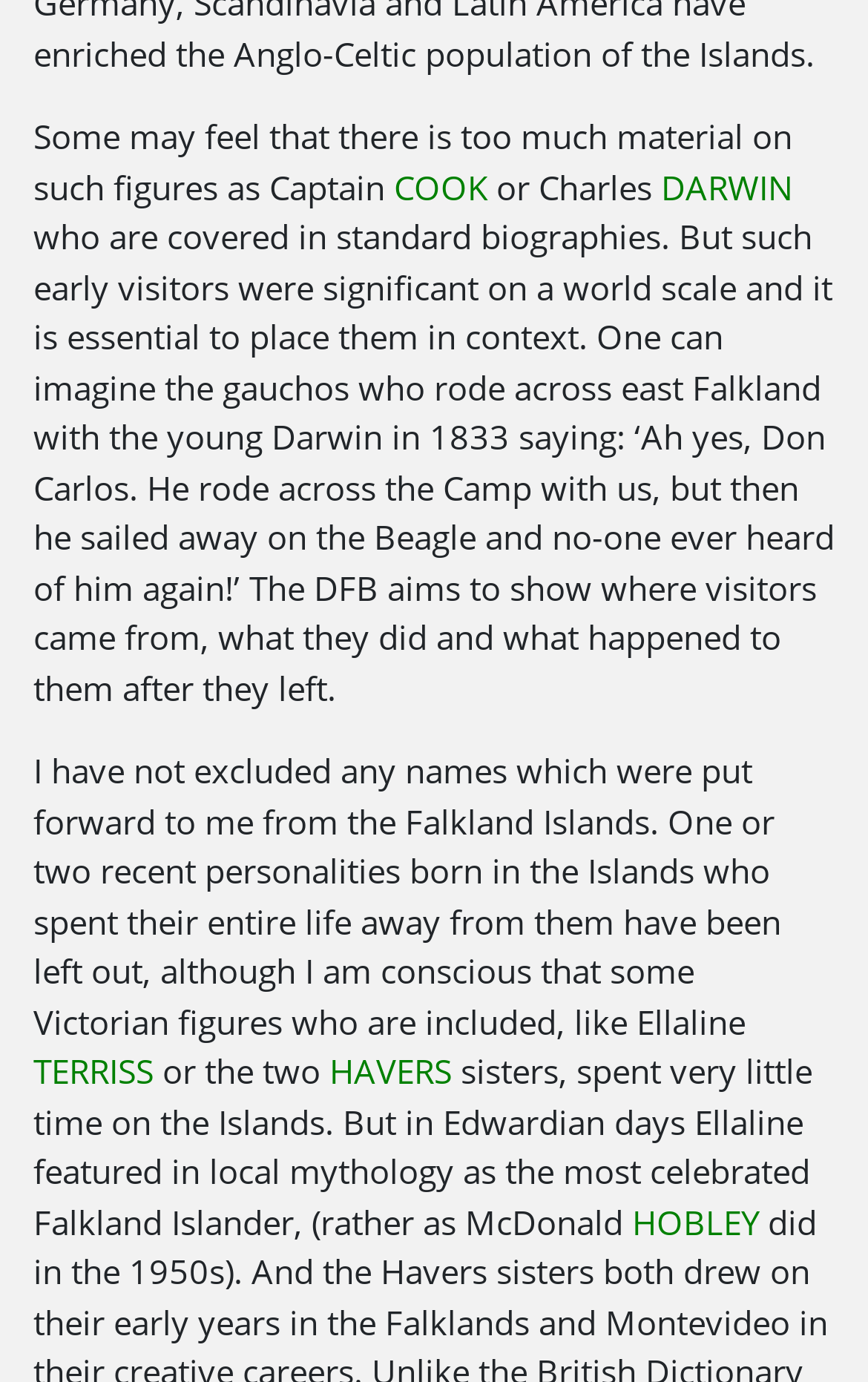Provide a short, one-word or phrase answer to the question below:
What is the name of the person mentioned alongside Ellaline?

McDonald